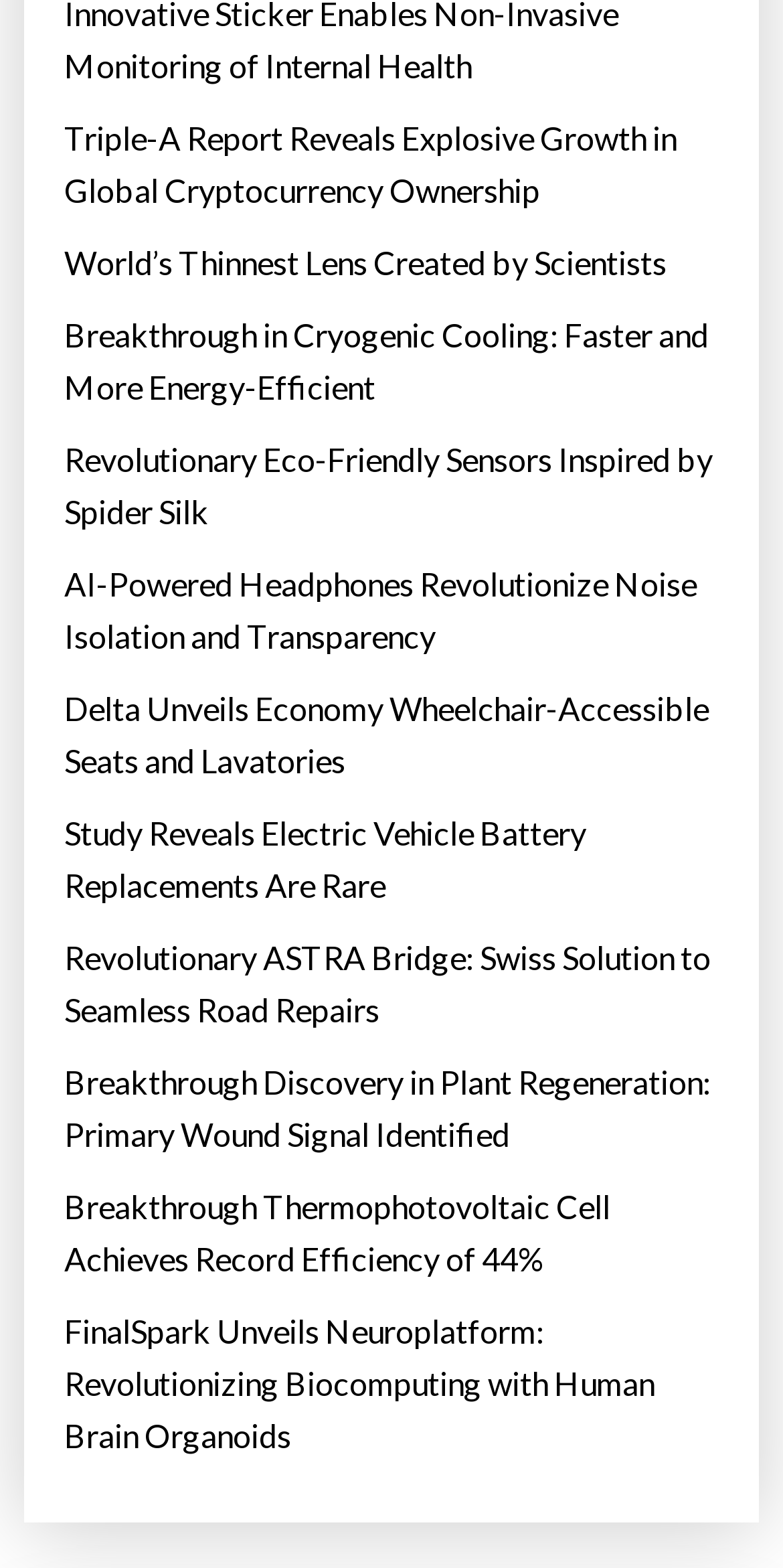Locate the bounding box coordinates of the clickable part needed for the task: "Find out about the FinalSpark neuroplatform revolutionizing biocomputing".

[0.082, 0.833, 0.918, 0.932]